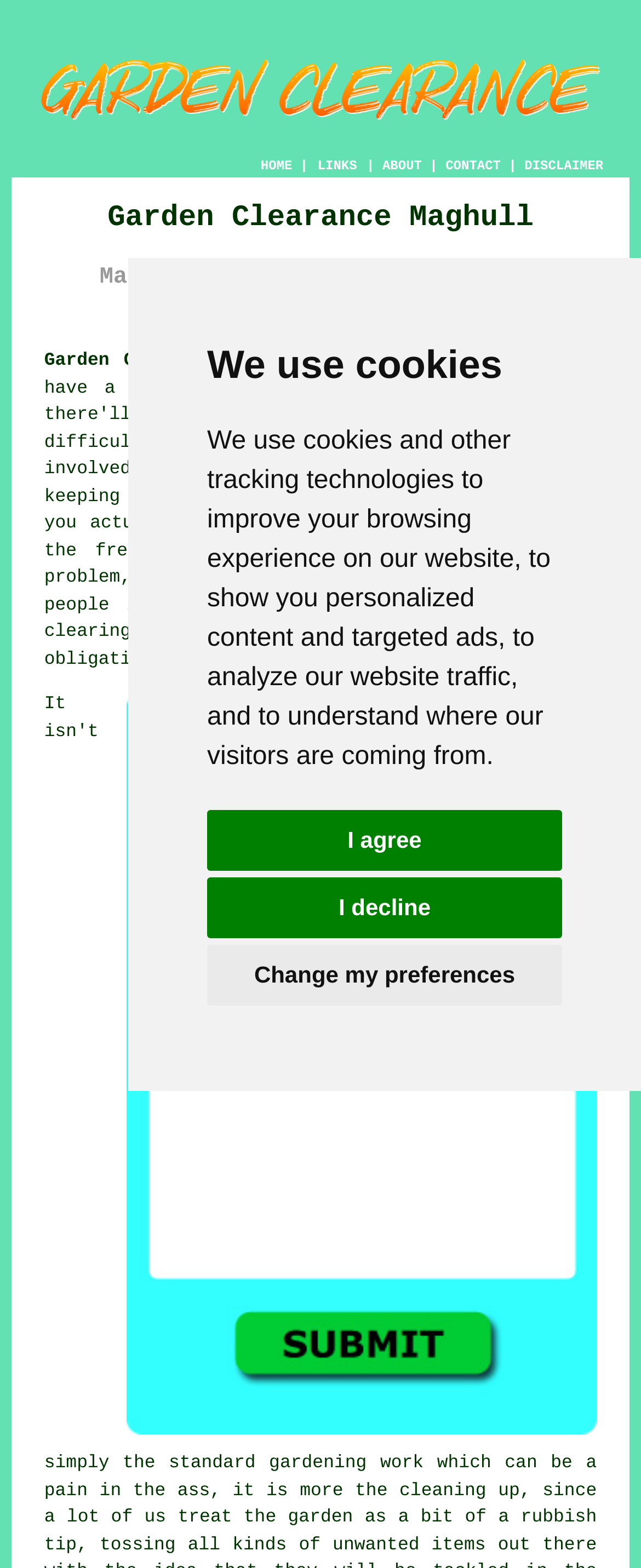Please specify the bounding box coordinates for the clickable region that will help you carry out the instruction: "Click the Free Maghull Garden Clearance Quotes link".

[0.198, 0.9, 0.931, 0.921]